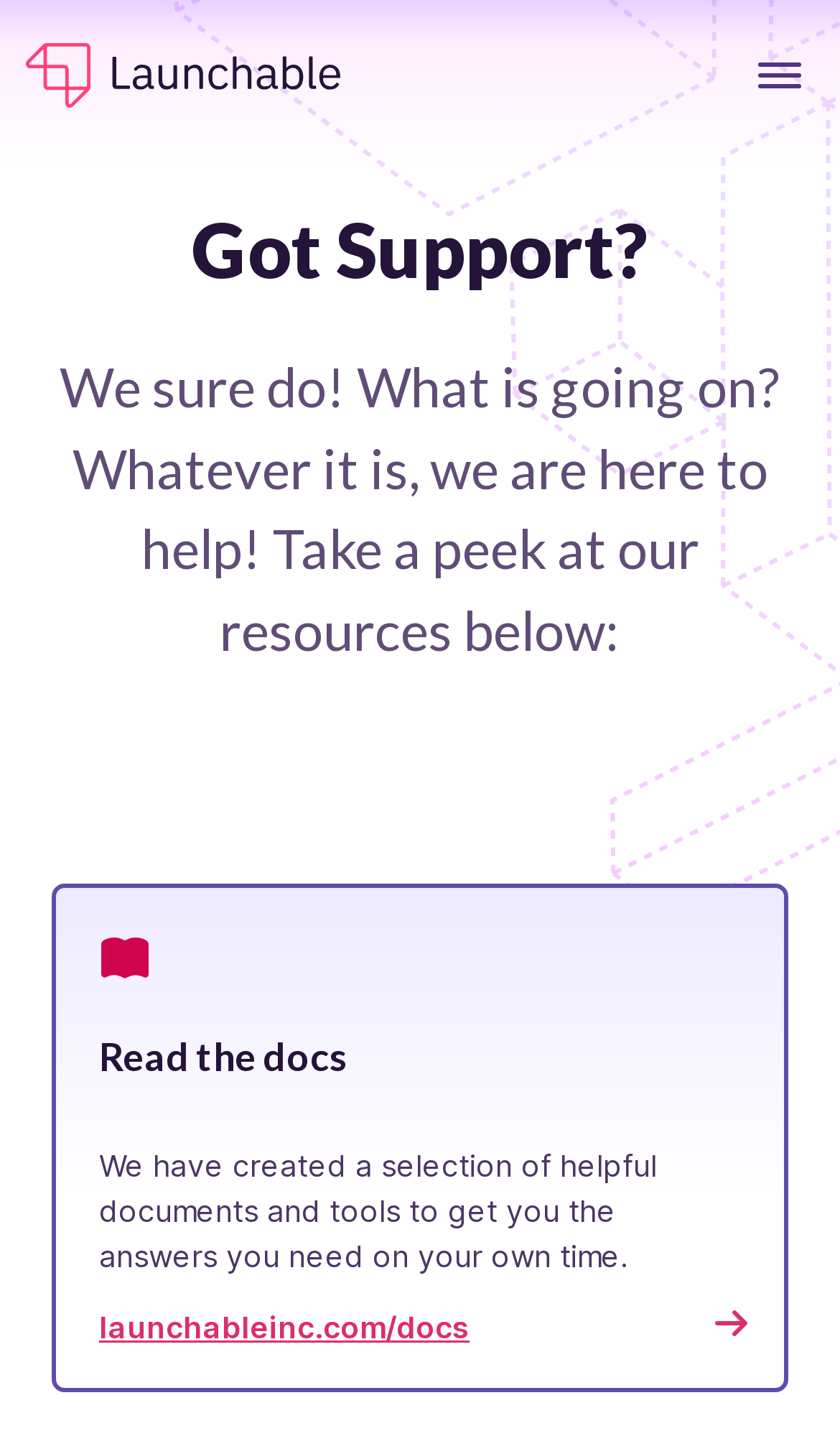What is the name of the website that provides the resources?
Could you answer the question in a detailed manner, providing as much information as possible?

The link 'Read the docs' contains the URL 'launchableinc.com/docs', which suggests that the website providing the resources is launchableinc.com.